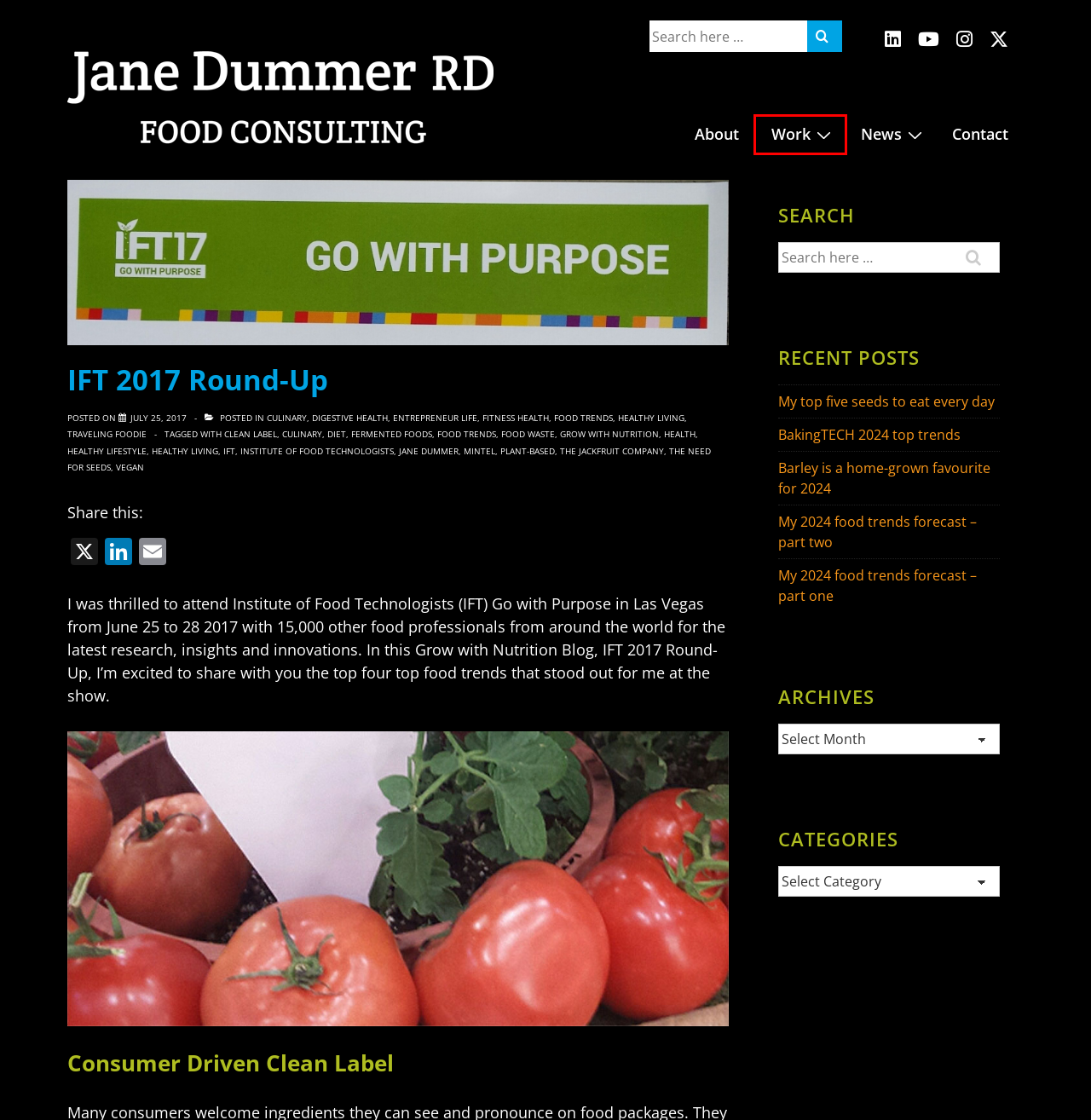Look at the given screenshot of a webpage with a red rectangle bounding box around a UI element. Pick the description that best matches the new webpage after clicking the element highlighted. The descriptions are:
A. Institute of Food Technologists Archives - Jane Dummer RD
B. Work - Jane Dummer RD
C. Traveling Foodie Archives - Jane Dummer RD
D. About - Jane Dummer RD
E. Home - Jane Dummer RD
F. The JackFruit Company Archives - Jane Dummer RD
G. The Need for Seeds Archives - Jane Dummer RD
H. My top five seeds to eat every day - Jane Dummer RD

B